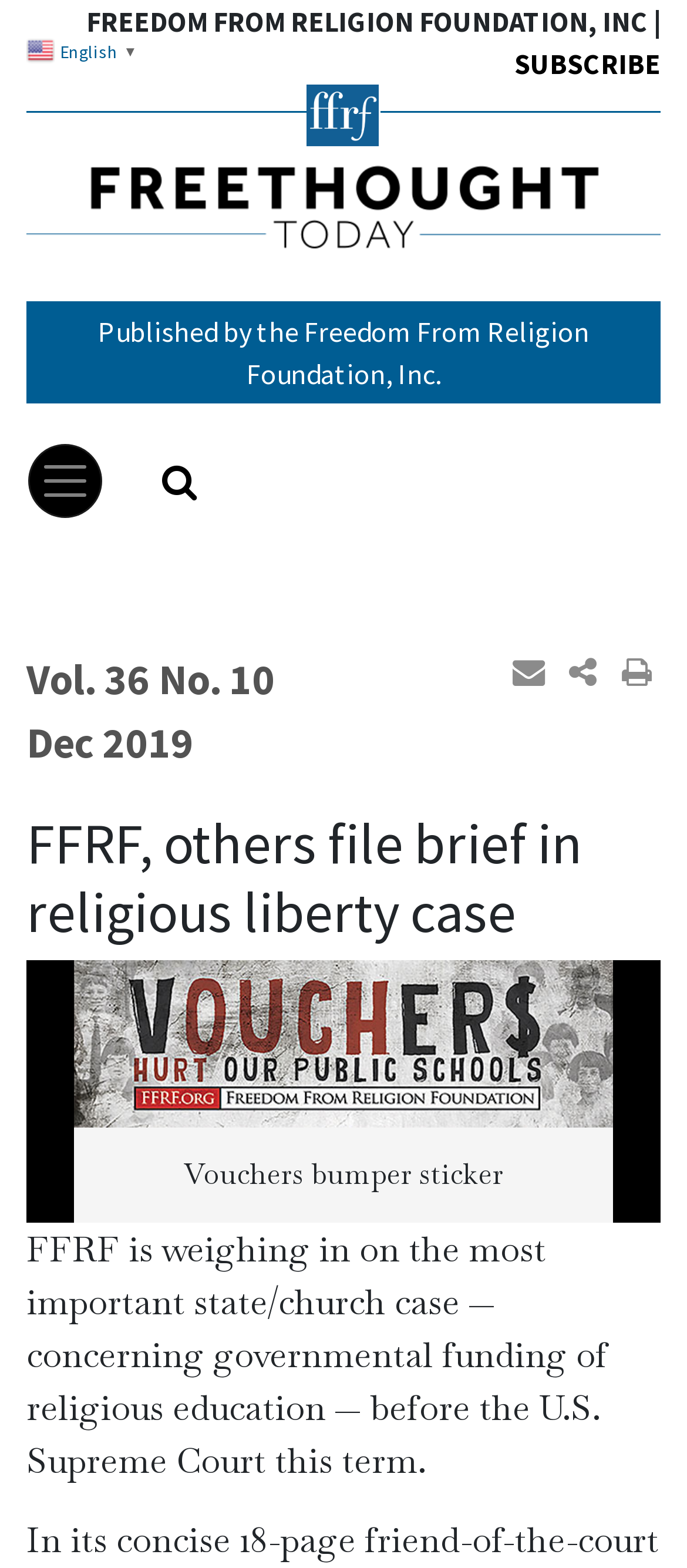What is the topic of the article?
From the screenshot, provide a brief answer in one word or phrase.

Religious liberty case